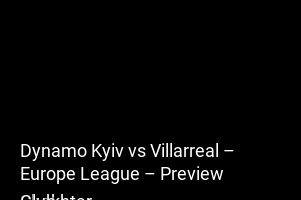How many teams are involved in the match?
Based on the screenshot, give a detailed explanation to answer the question.

The caption states that the image is a preview for the match between Dynamo Kyiv and Villarreal, implying that there are two teams involved in the match.